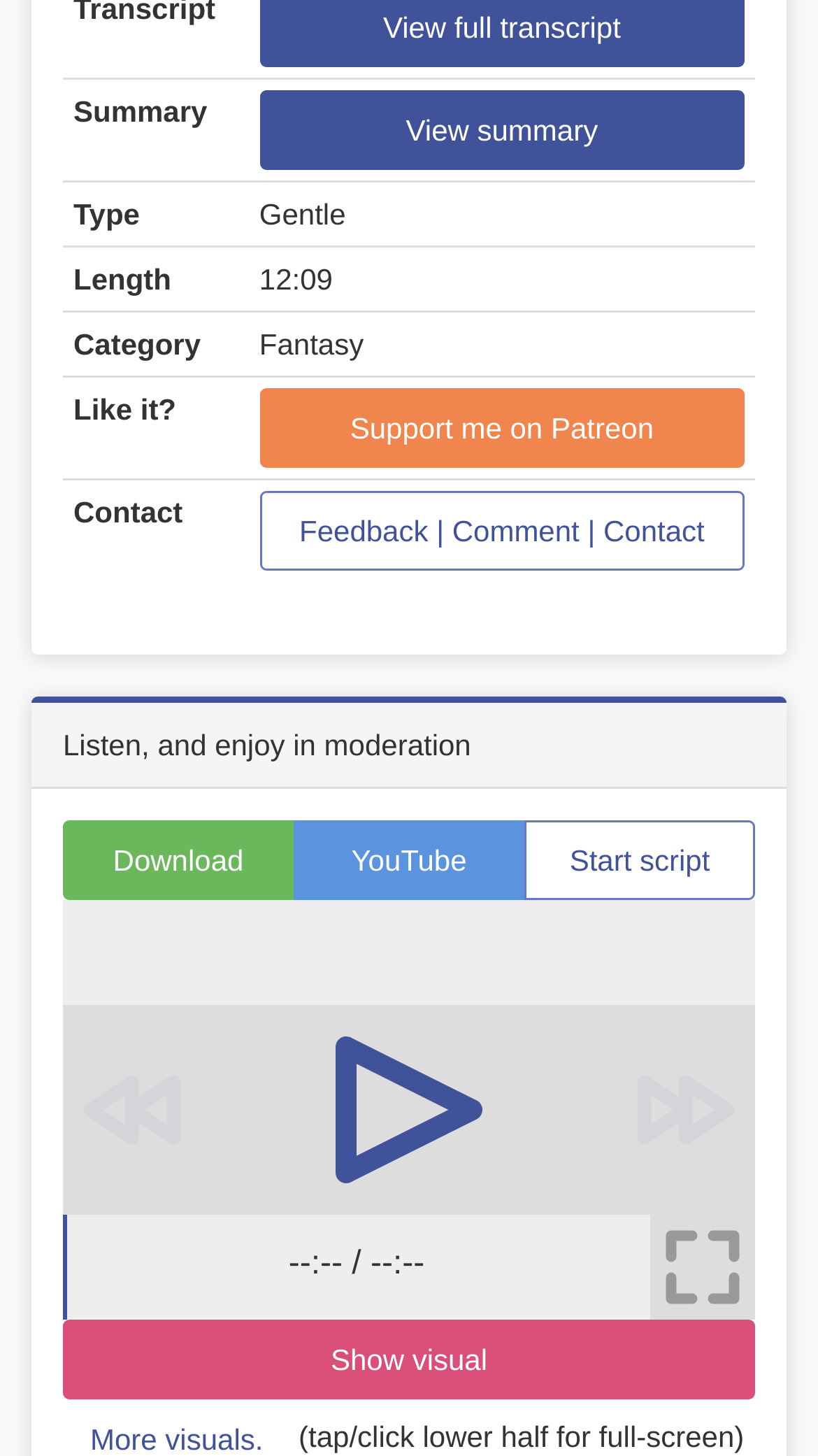Provide the bounding box coordinates for the UI element described in this sentence: "Penn Bioengineering Blog". The coordinates should be four float values between 0 and 1, i.e., [left, top, right, bottom].

None